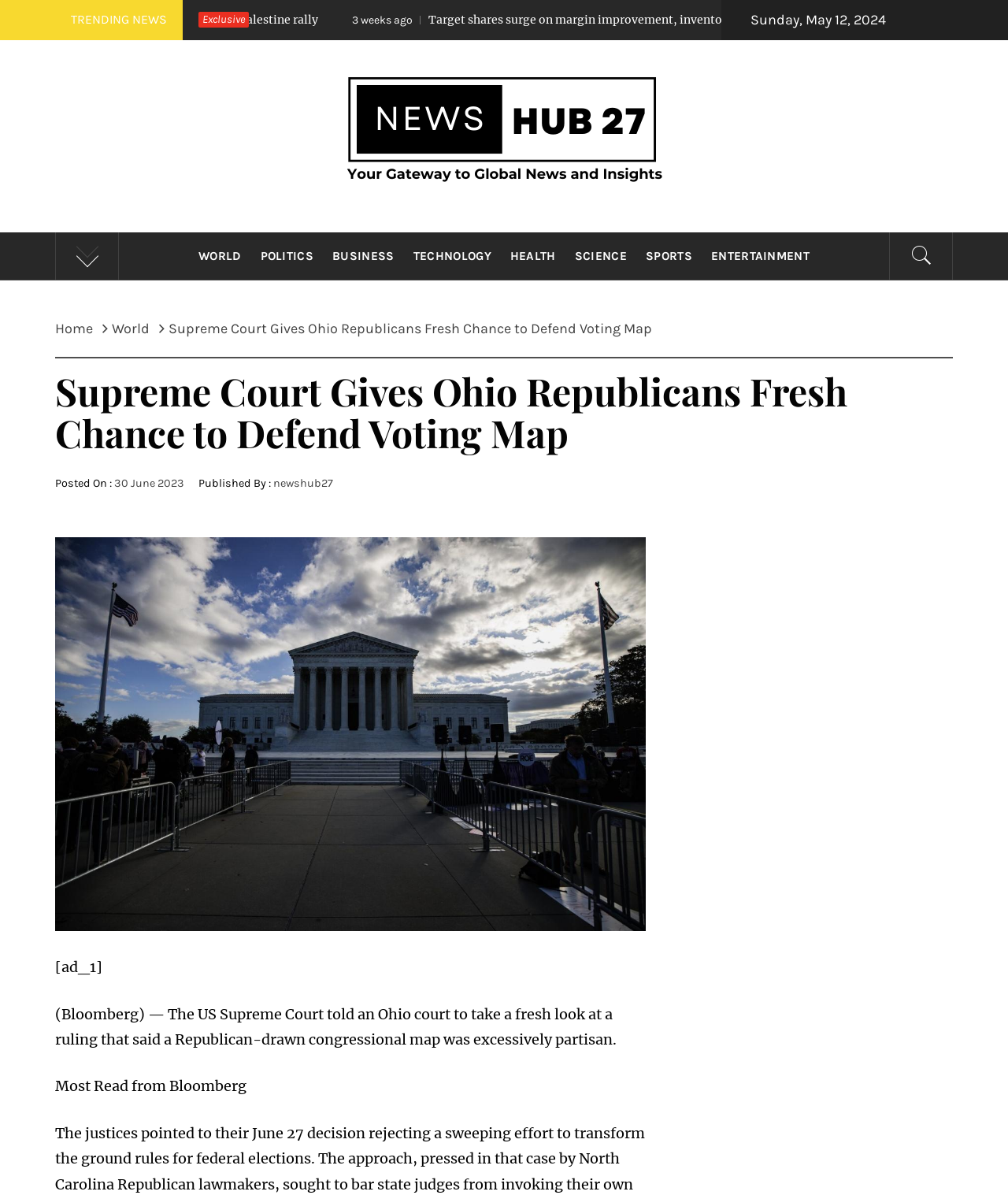What is the category of news in the top navigation?
Analyze the screenshot and provide a detailed answer to the question.

I looked at the top navigation links and found the categories of news, which are WORLD, POLITICS, BUSINESS, TECHNOLOGY, HEALTH, SCIENCE, SPORTS, and ENTERTAINMENT.